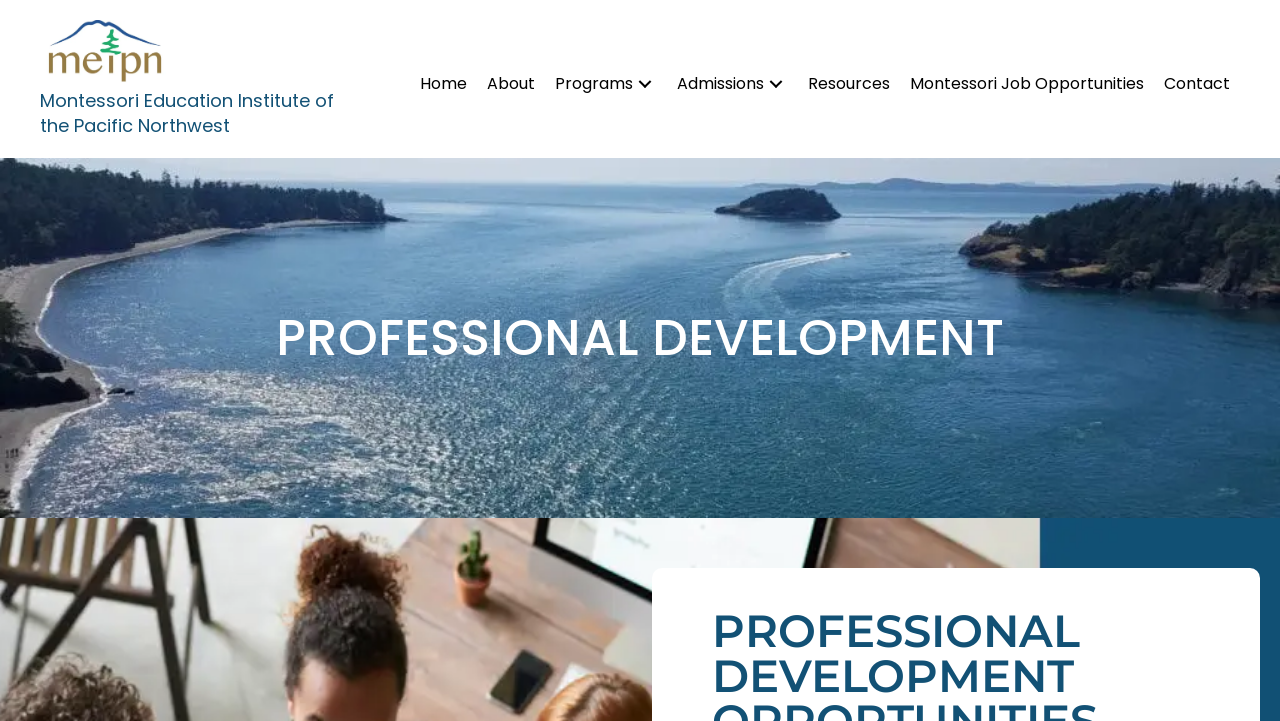Could you indicate the bounding box coordinates of the region to click in order to complete this instruction: "go to the About page".

[0.373, 0.085, 0.426, 0.148]